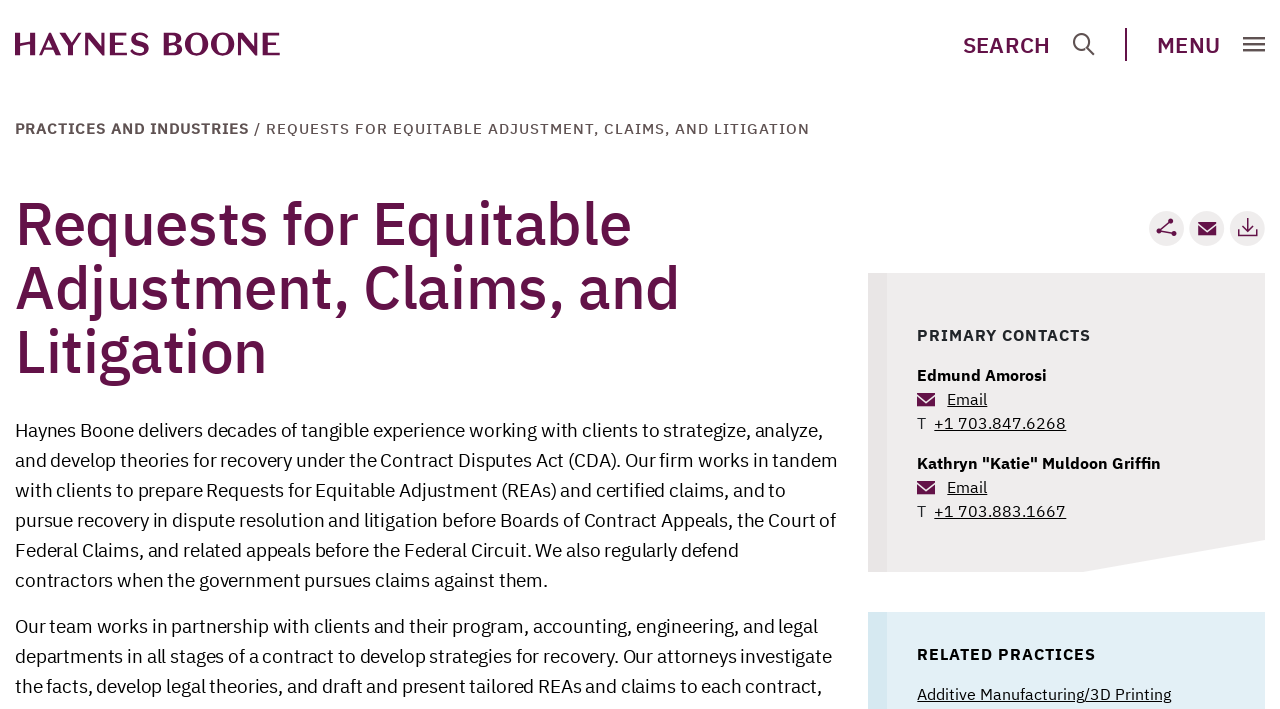Determine the bounding box coordinates for the area that needs to be clicked to fulfill this task: "Read about Philippa Brown named global CEO of PHD". The coordinates must be given as four float numbers between 0 and 1, i.e., [left, top, right, bottom].

None